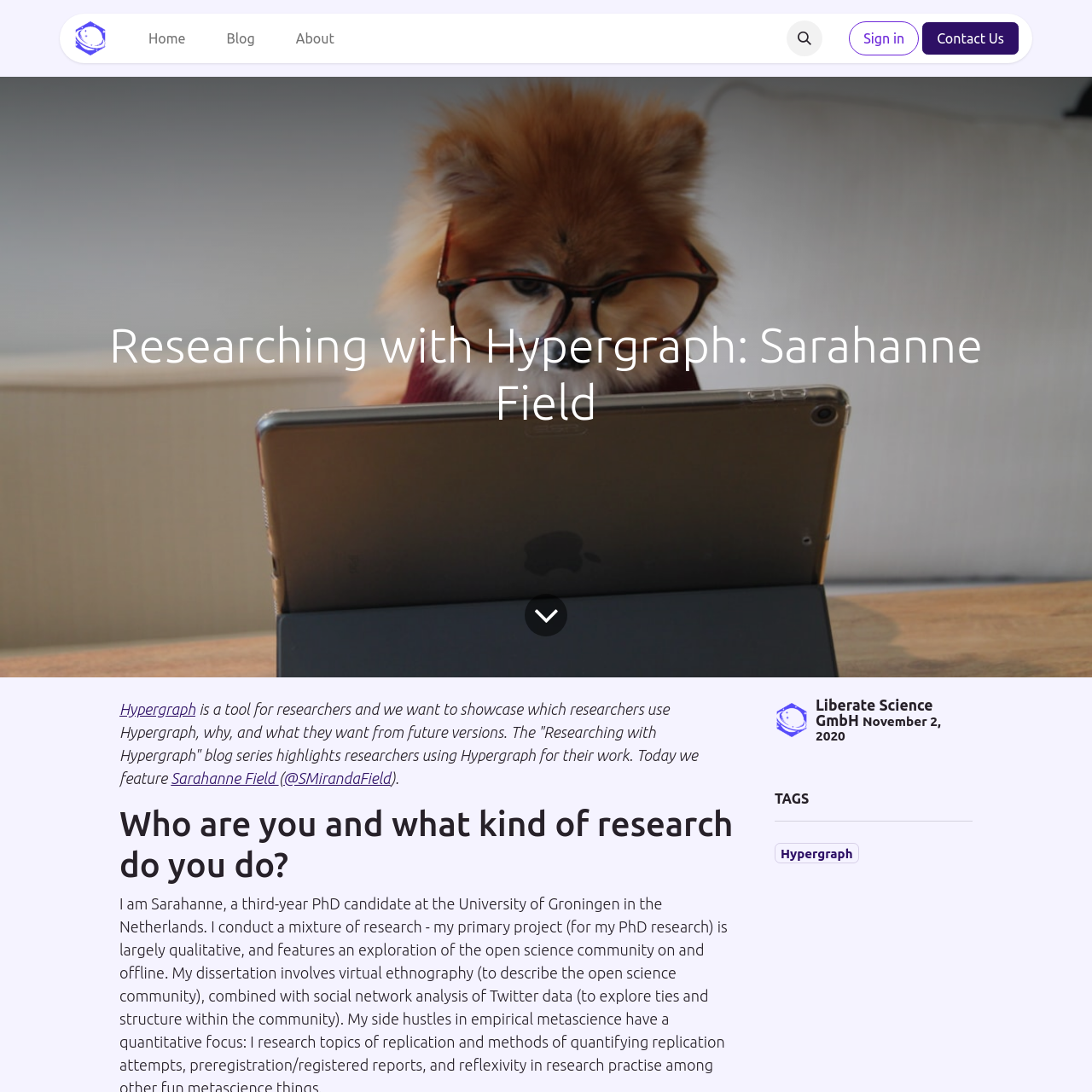Answer the question below in one word or phrase:
What is the name of the researcher featured?

Sarahanne Field